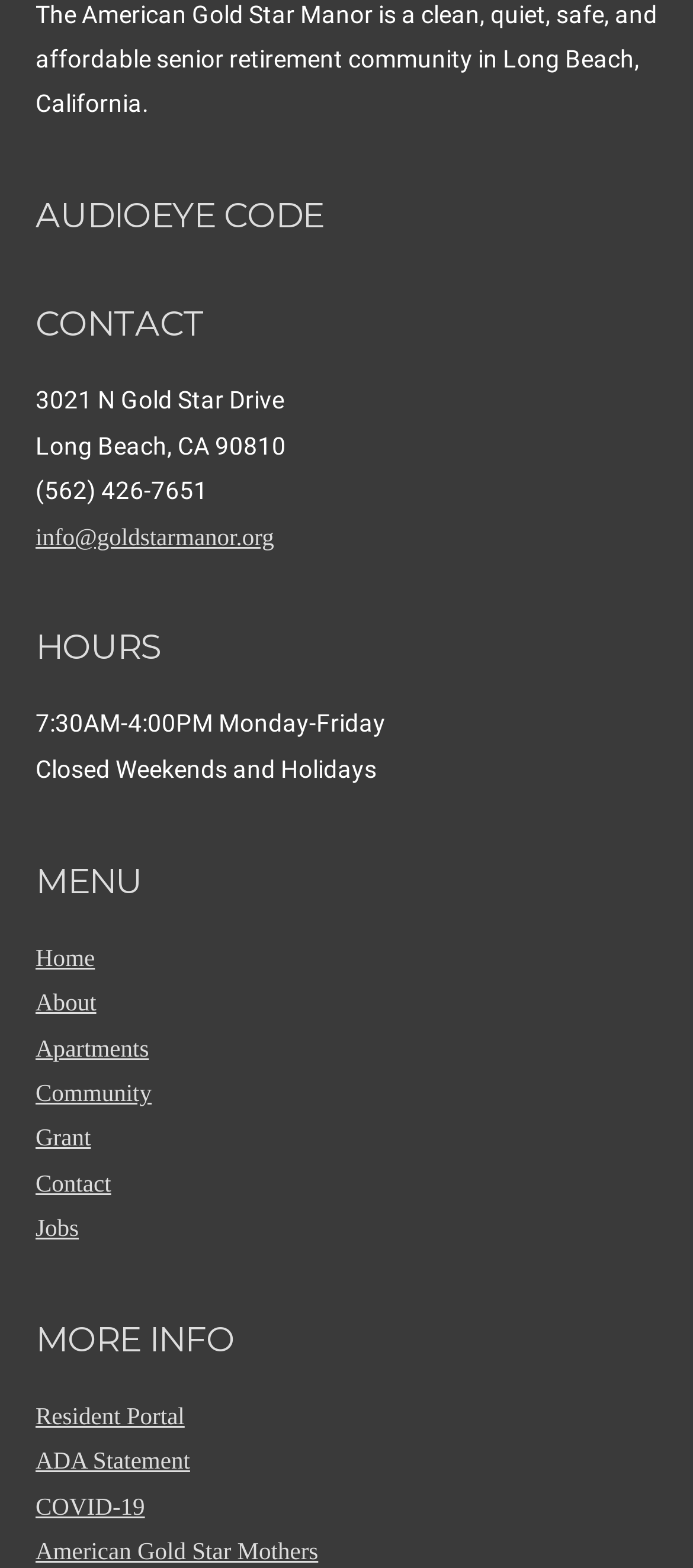Identify the bounding box for the UI element that is described as follows: "ADA Statement".

[0.051, 0.923, 0.274, 0.94]